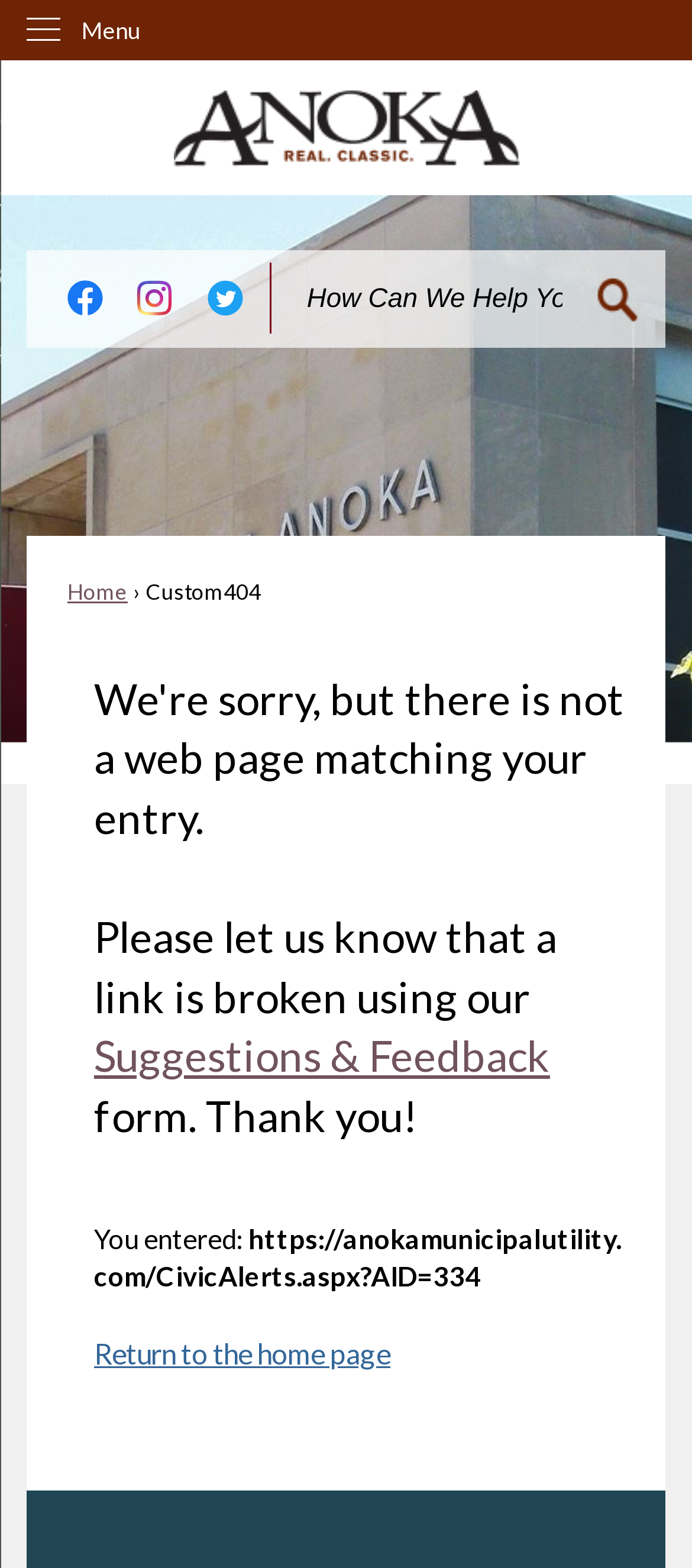Determine the bounding box coordinates for the clickable element to execute this instruction: "Go to site search". Provide the coordinates as four float numbers between 0 and 1, i.e., [left, top, right, bottom].

[0.862, 0.176, 0.924, 0.205]